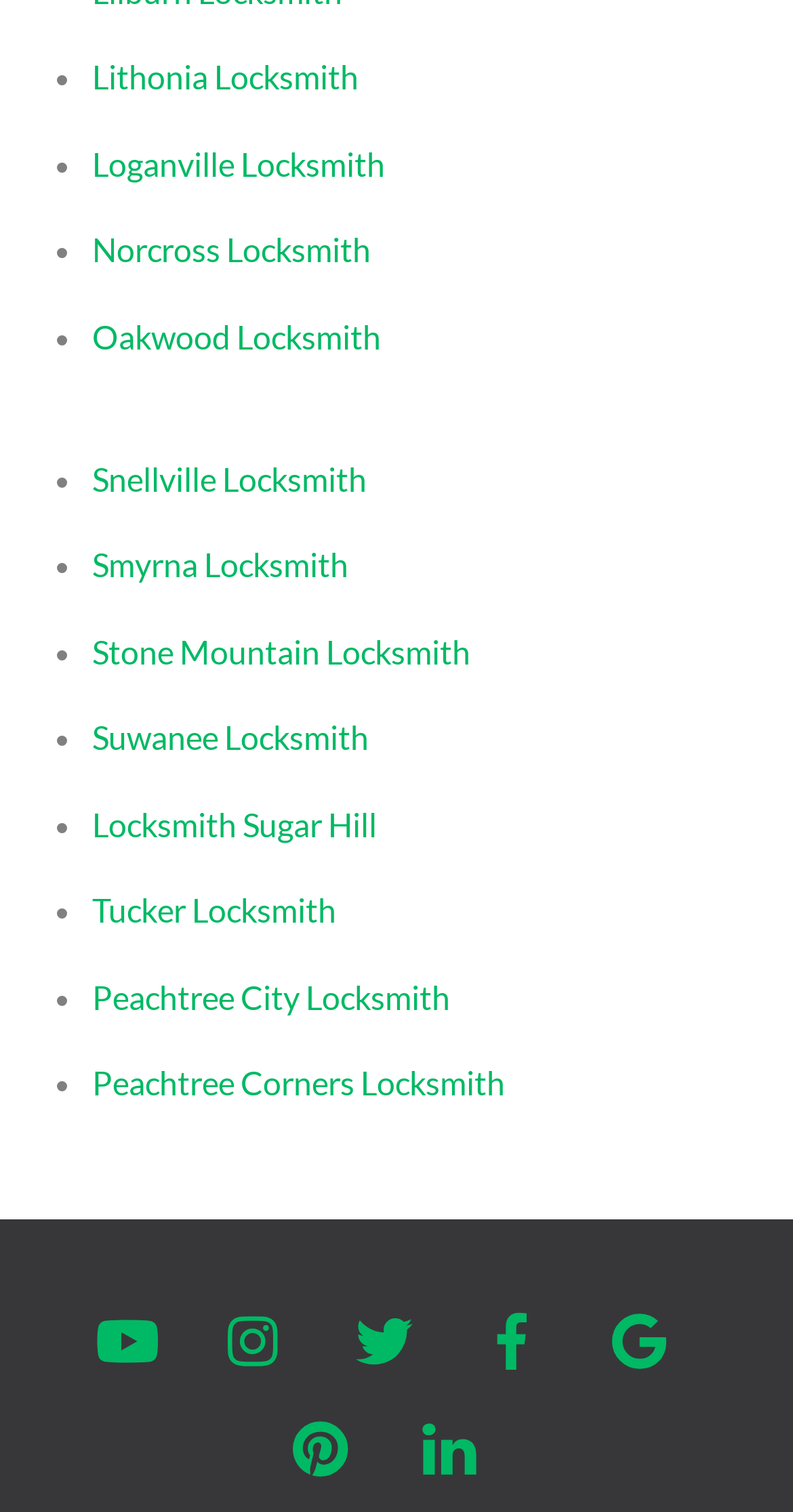Specify the bounding box coordinates of the area that needs to be clicked to achieve the following instruction: "Click on Lithonia Locksmith".

[0.116, 0.038, 0.452, 0.063]